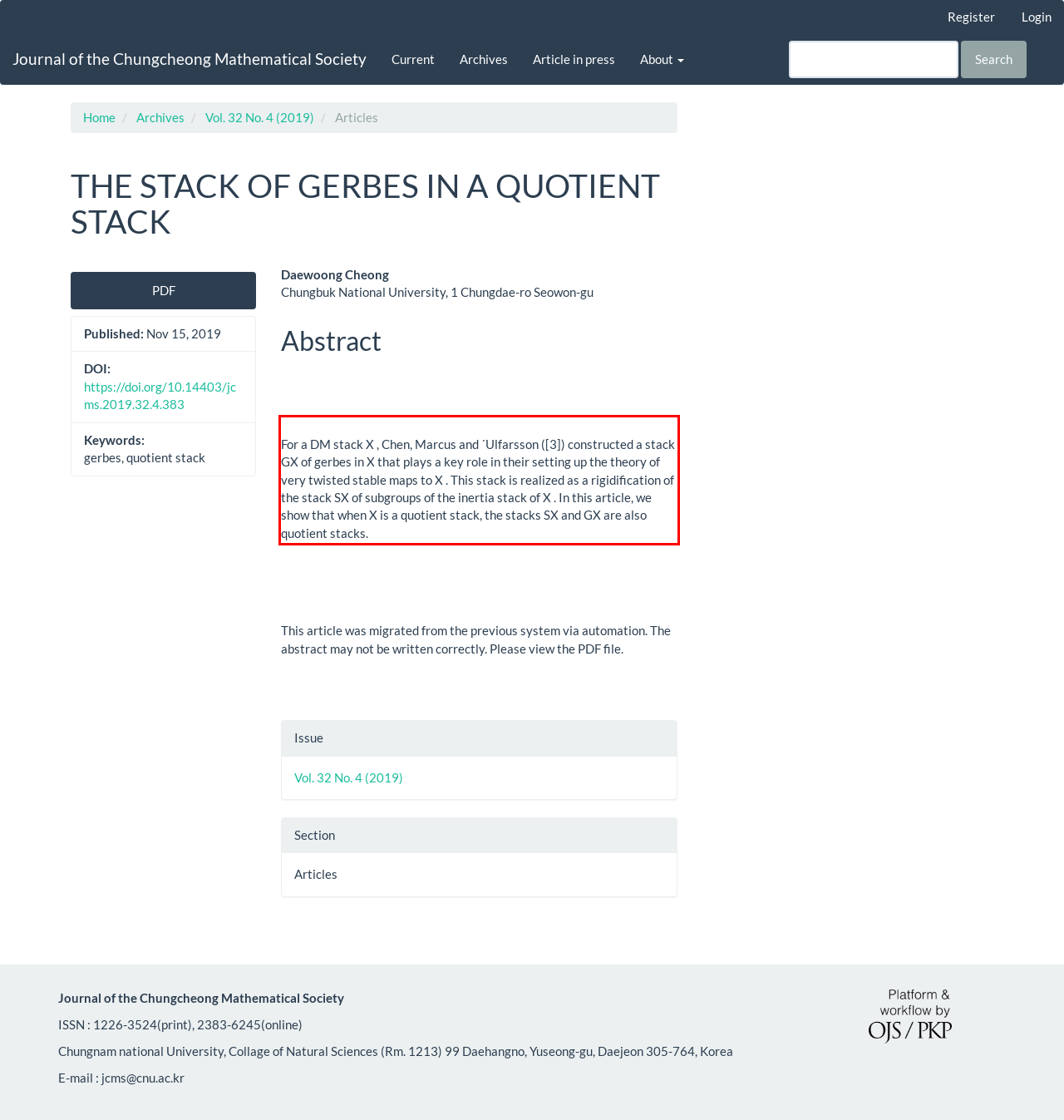Within the provided webpage screenshot, find the red rectangle bounding box and perform OCR to obtain the text content.

For a DM stack X , Chen, Marcus and ´Ulfarsson ([3]) constructed a stack GX of gerbes in X that plays a key role in their setting up the theory of very twisted stable maps to X . This stack is realized as a rigidification of the stack SX of subgroups of the inertia stack of X . In this article, we show that when X is a quotient stack, the stacks SX and GX are also quotient stacks.